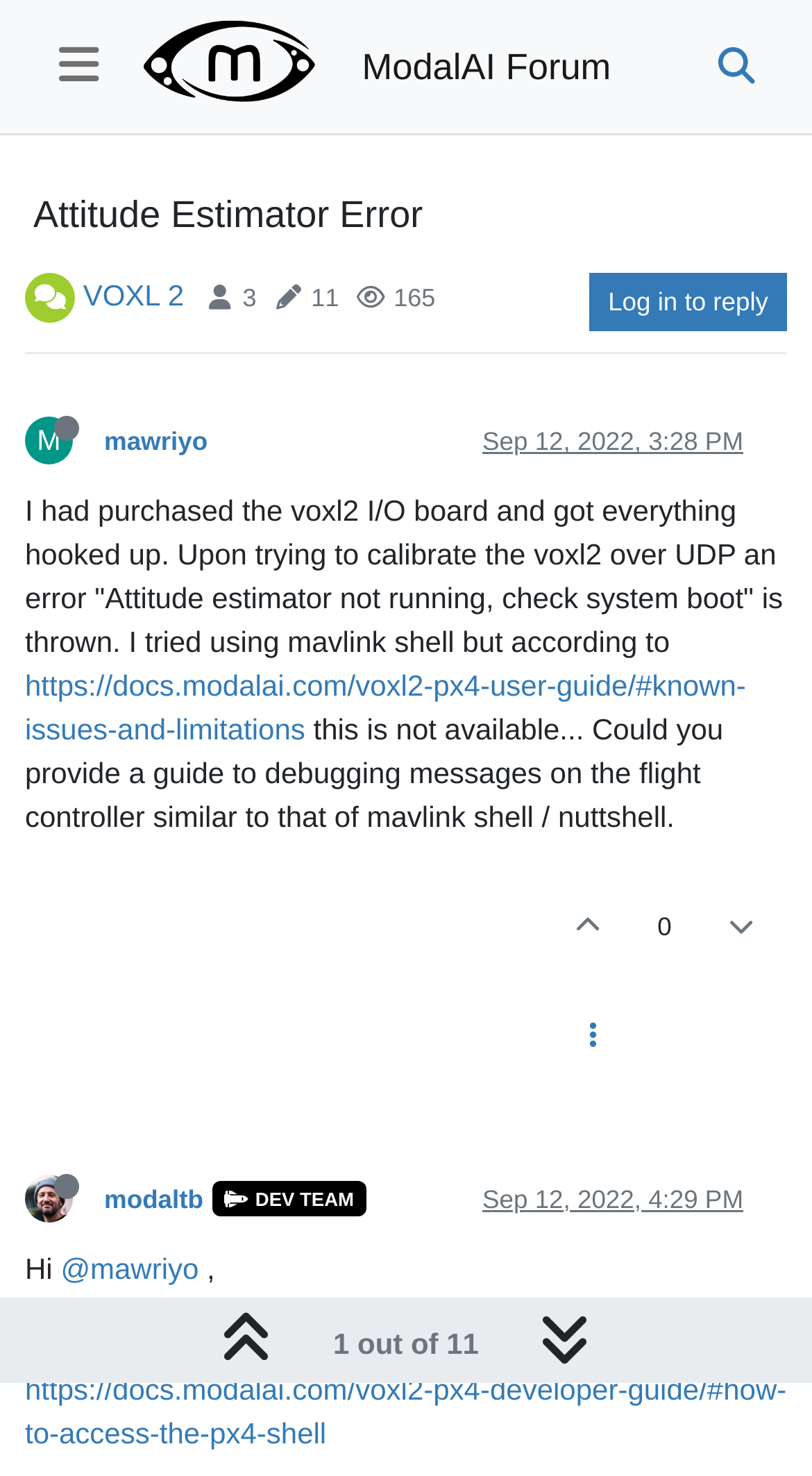Locate the bounding box coordinates of the area you need to click to fulfill this instruction: 'Log in to reply'. The coordinates must be in the form of four float numbers ranging from 0 to 1: [left, top, right, bottom].

[0.726, 0.185, 0.969, 0.225]